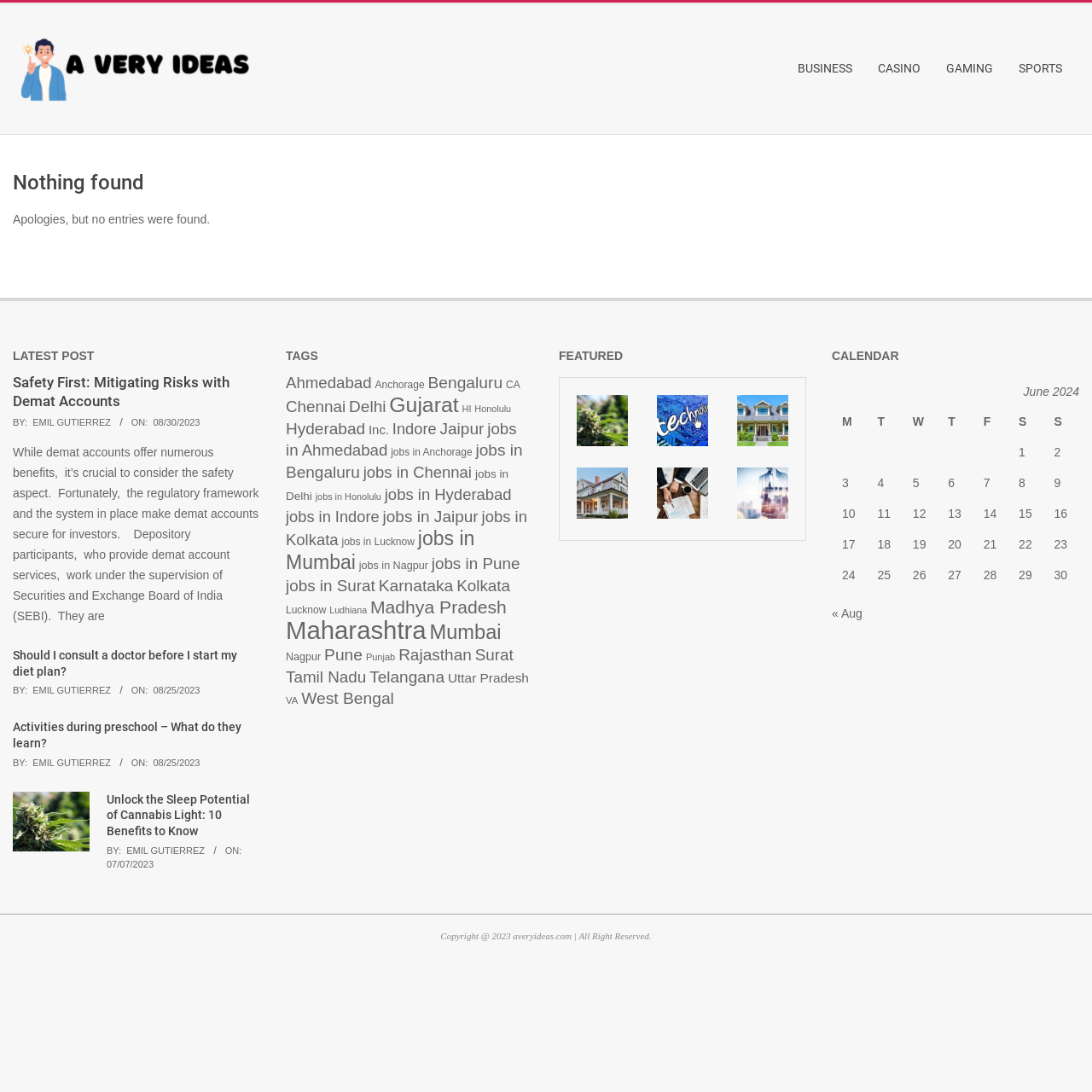Identify the bounding box coordinates of the clickable region to carry out the given instruction: "View the latest post".

[0.012, 0.319, 0.238, 0.333]